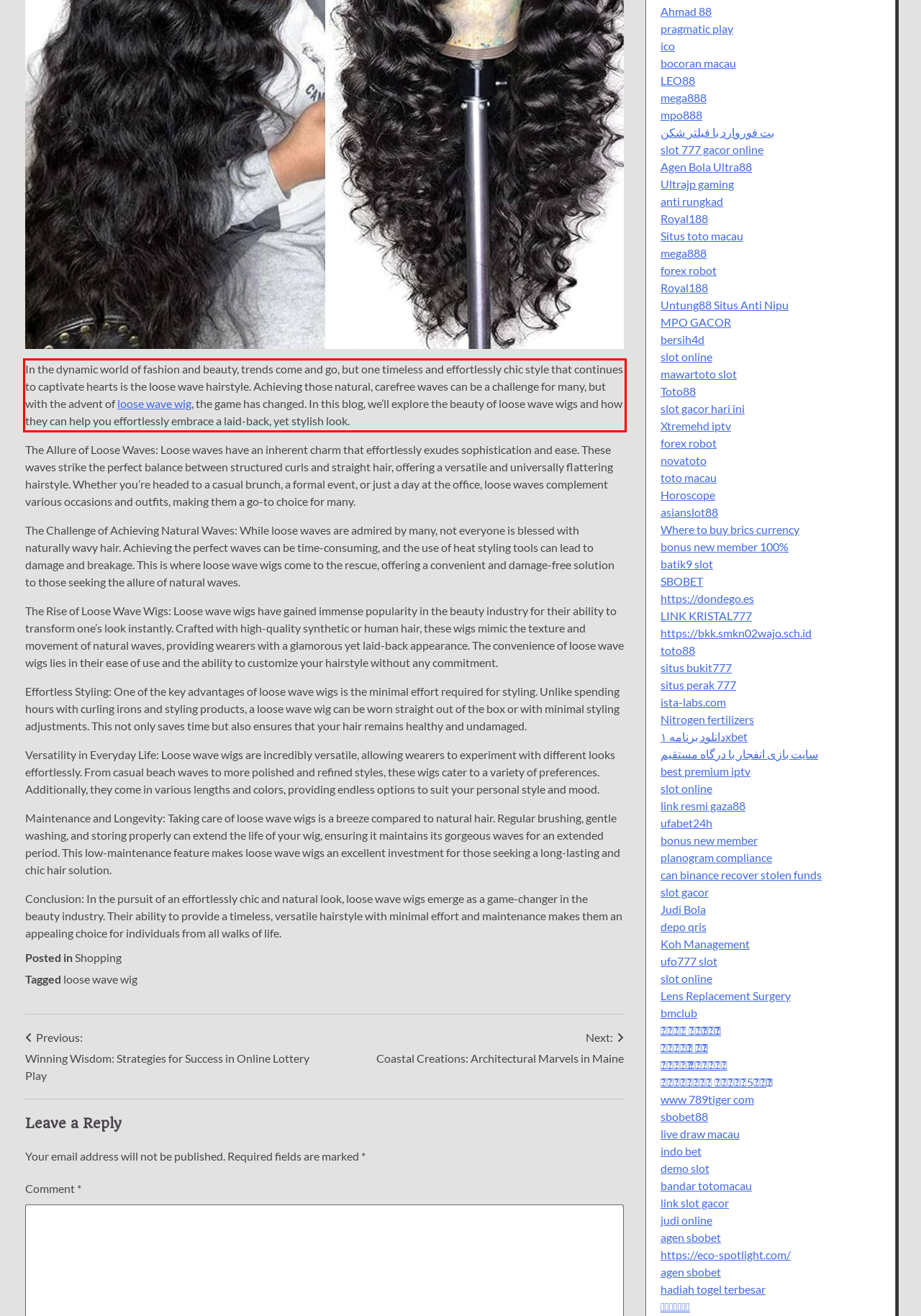The screenshot provided shows a webpage with a red bounding box. Apply OCR to the text within this red bounding box and provide the extracted content.

In the dynamic world of fashion and beauty, trends come and go, but one timeless and effortlessly chic style that continues to captivate hearts is the loose wave hairstyle. Achieving those natural, carefree waves can be a challenge for many, but with the advent of loose wave wig, the game has changed. In this blog, we’ll explore the beauty of loose wave wigs and how they can help you effortlessly embrace a laid-back, yet stylish look.